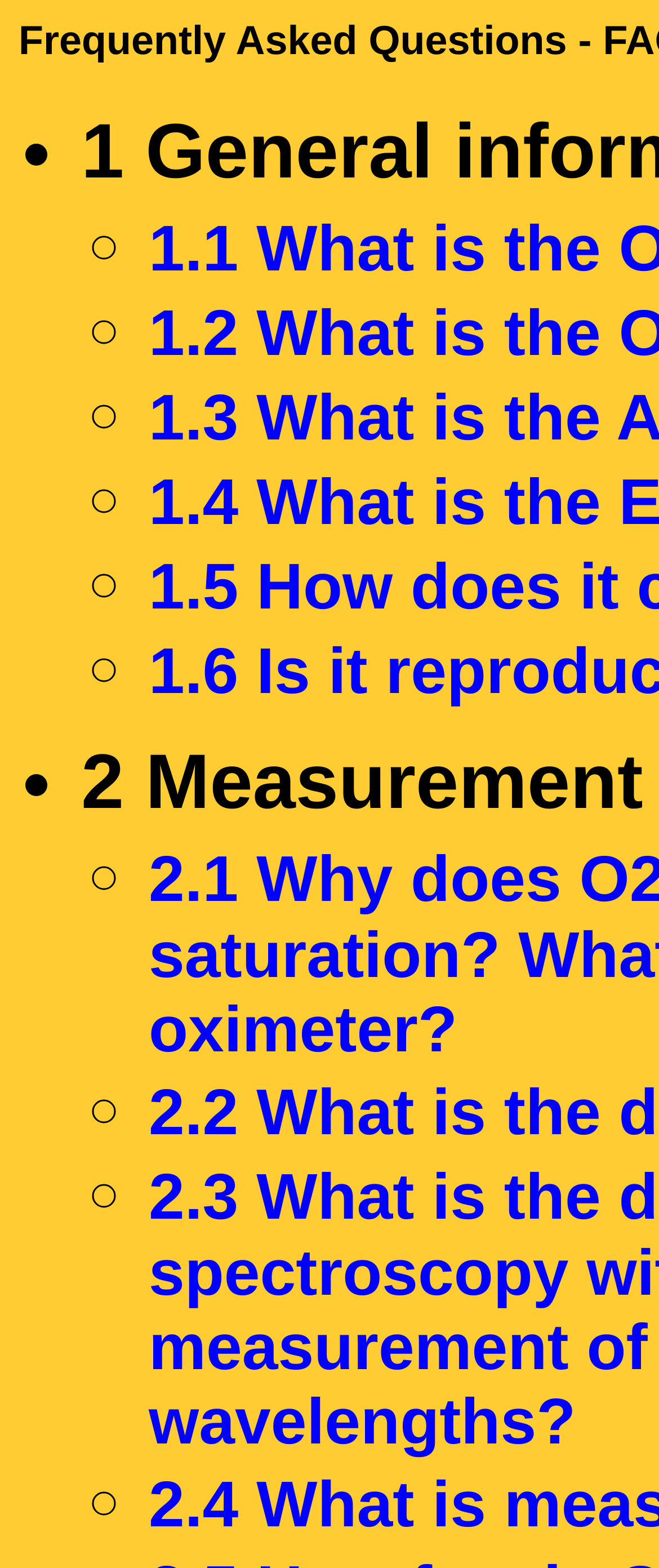How many questions are listed on this FAQ page?
Using the details shown in the screenshot, provide a comprehensive answer to the question.

I counted the number of list markers (• and ◦) on the page, which indicates the start of each question. There are 13 list markers in total, suggesting that there are 13 questions listed on this FAQ page.